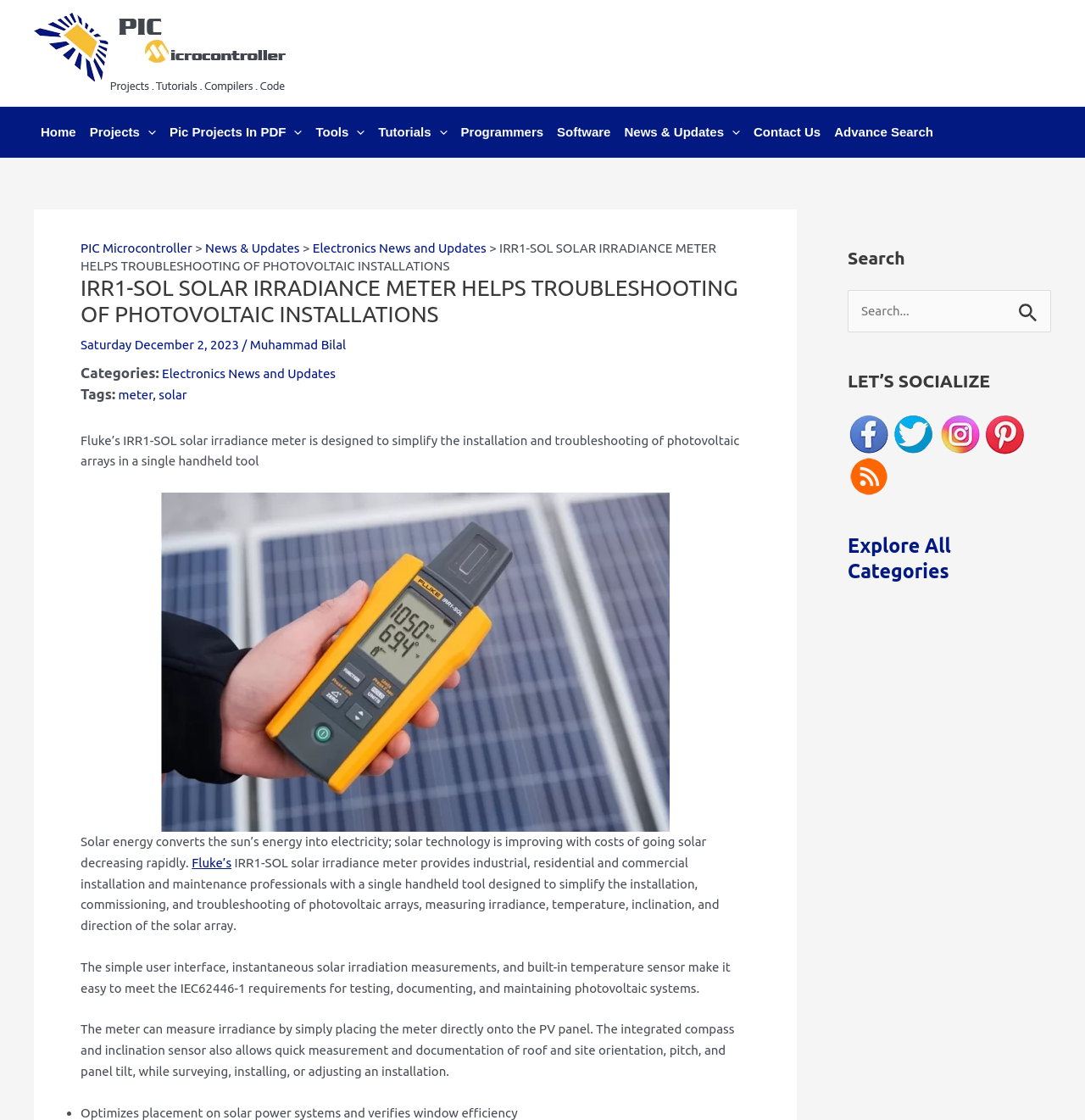What is the benefit of using Fluke’s IRR1-SOL solar irradiance meter?
Based on the screenshot, provide a one-word or short-phrase response.

Meets IEC62446-1 requirements